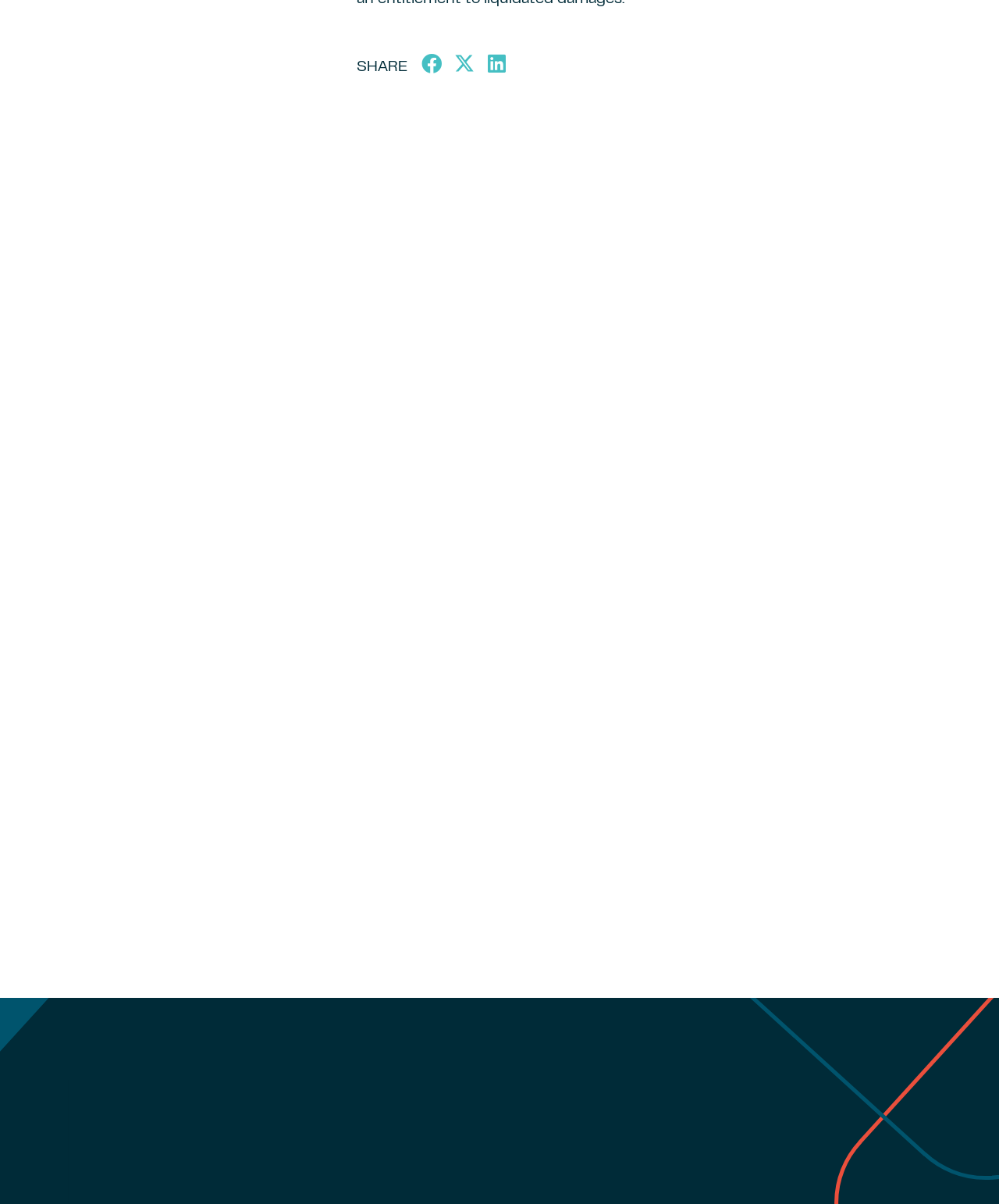From the webpage screenshot, identify the region described by See all insights. Provide the bounding box coordinates as (top-left x, top-left y, bottom-right x, bottom-right y), with each value being a floating point number between 0 and 1.

[0.023, 0.711, 0.2, 0.725]